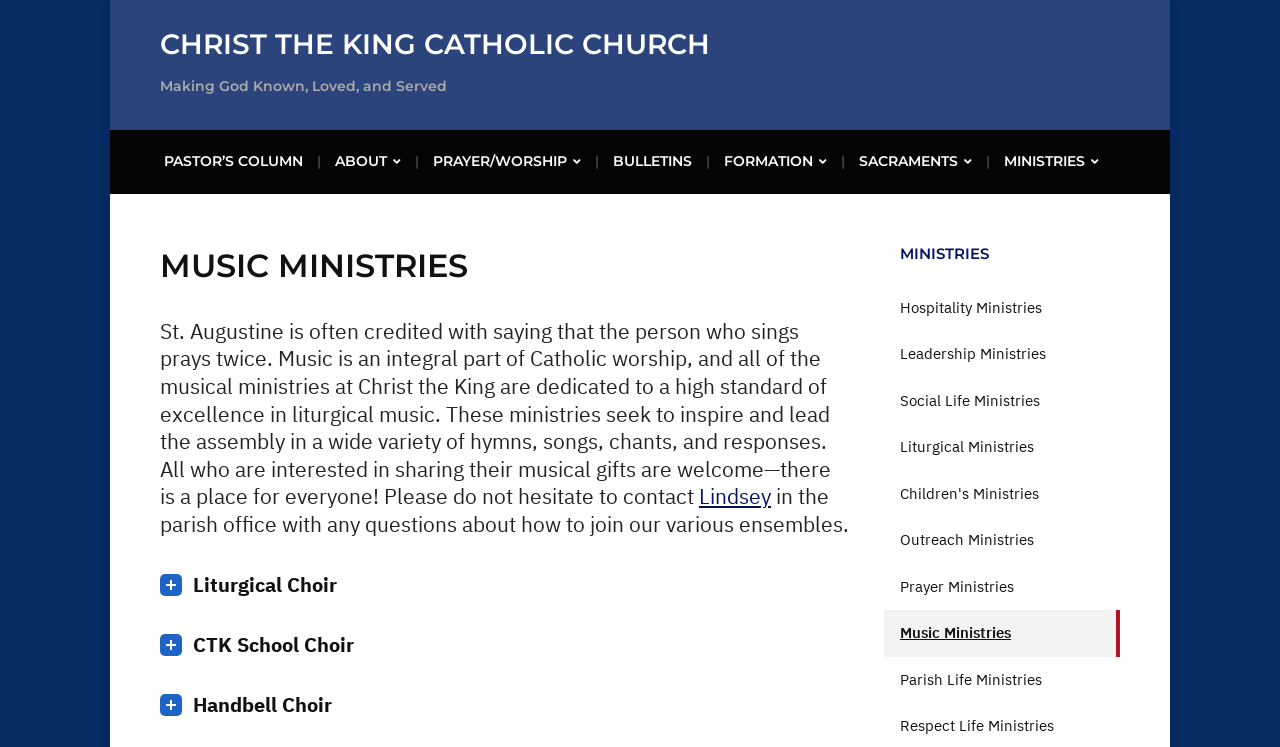Determine the bounding box for the UI element as described: "Free Website Builder". The coordinates should be represented as four float numbers between 0 and 1, formatted as [left, top, right, bottom].

None